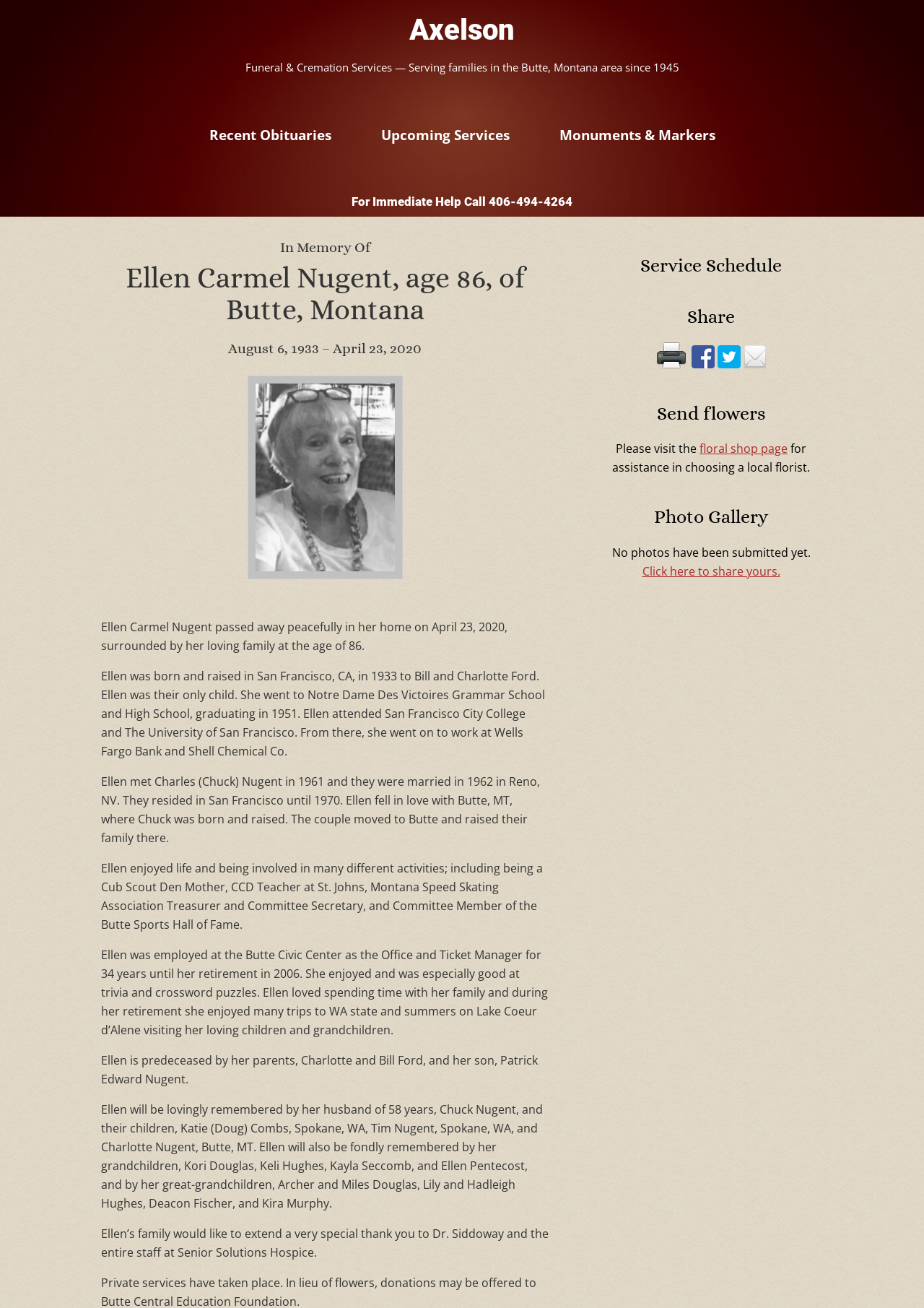Respond to the following question using a concise word or phrase: 
What is the name of the deceased person?

Ellen Carmel Nugent